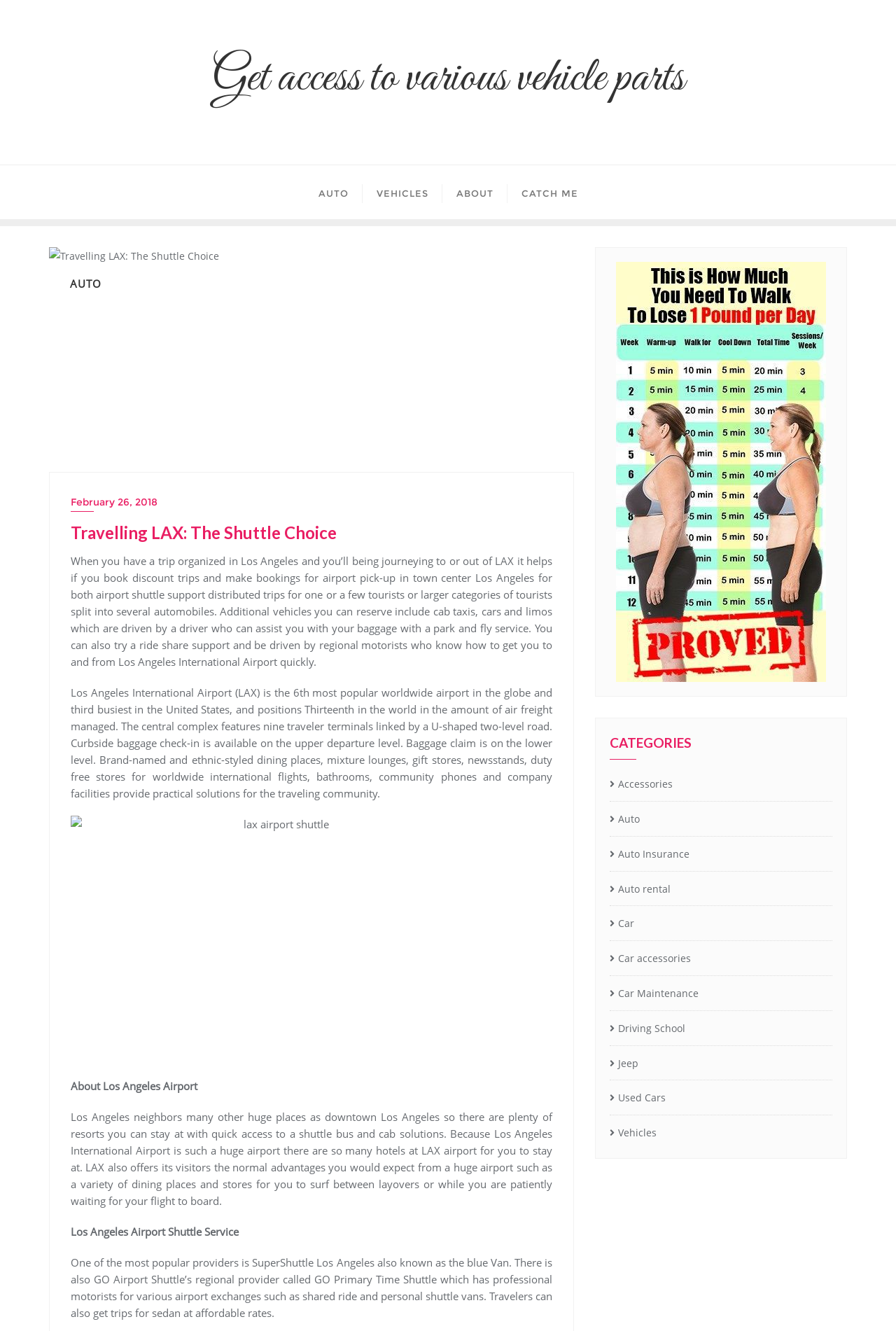Provide your answer in a single word or phrase: 
What is the purpose of the 'CATEGORIES' section?

to list vehicle-related categories